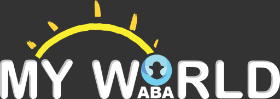What is the color of the background in the image? Using the information from the screenshot, answer with a single word or phrase.

dark gray